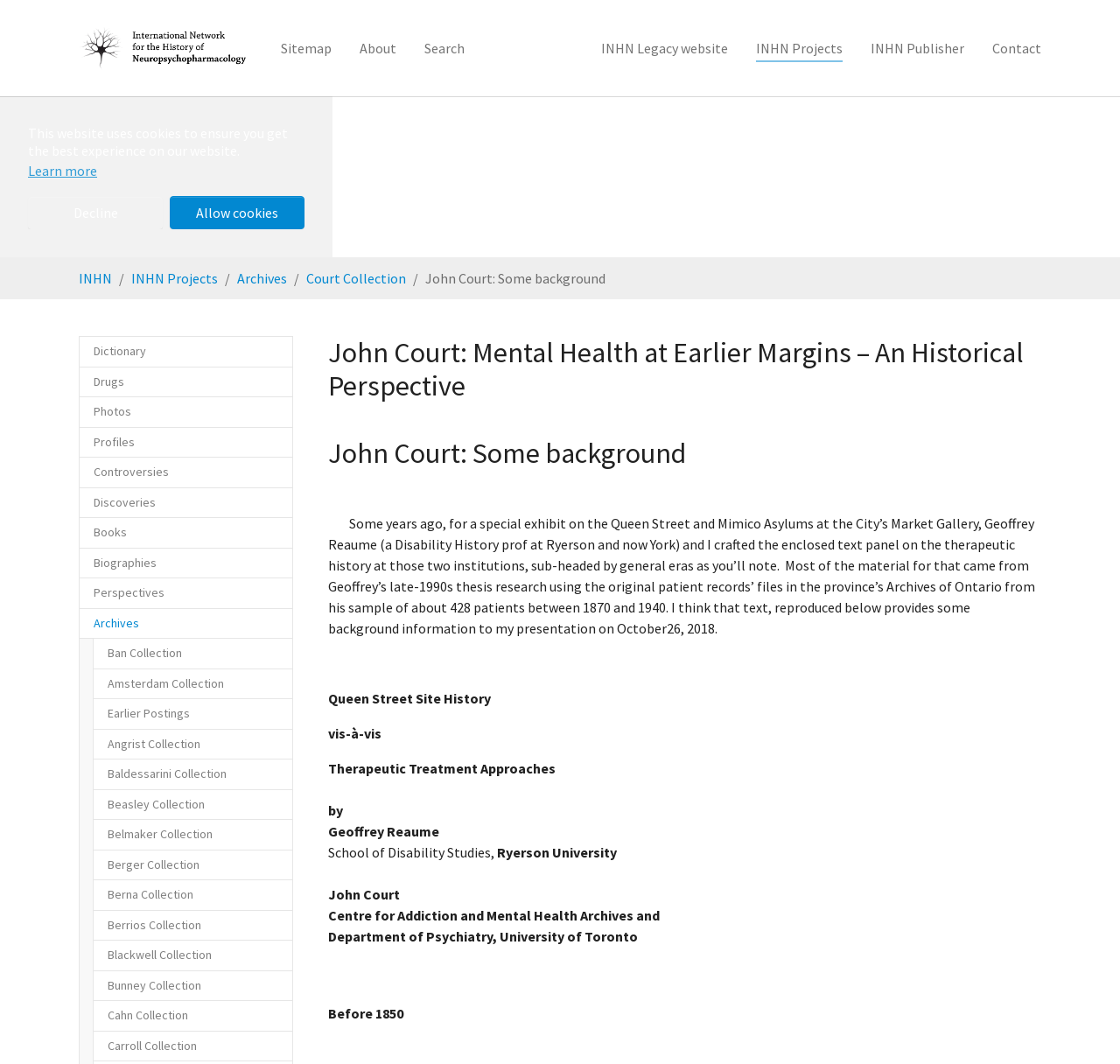Who is the co-author of the text panel?
Answer the question with a detailed and thorough explanation.

The text mentions 'Geoffrey Reaume (a Disability History prof at Ryerson and now York) and I crafted the enclosed text panel' which suggests that Geoffrey Reaume is the co-author of the text panel.